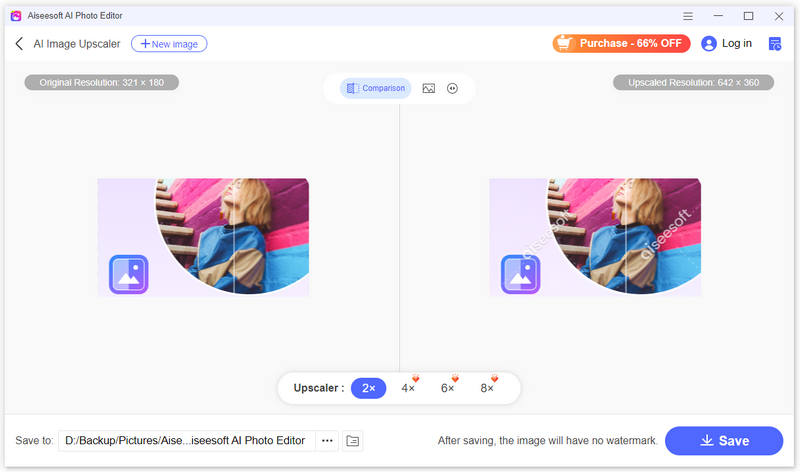Respond to the question with just a single word or phrase: 
Will a watermark be present after saving the edited image?

No